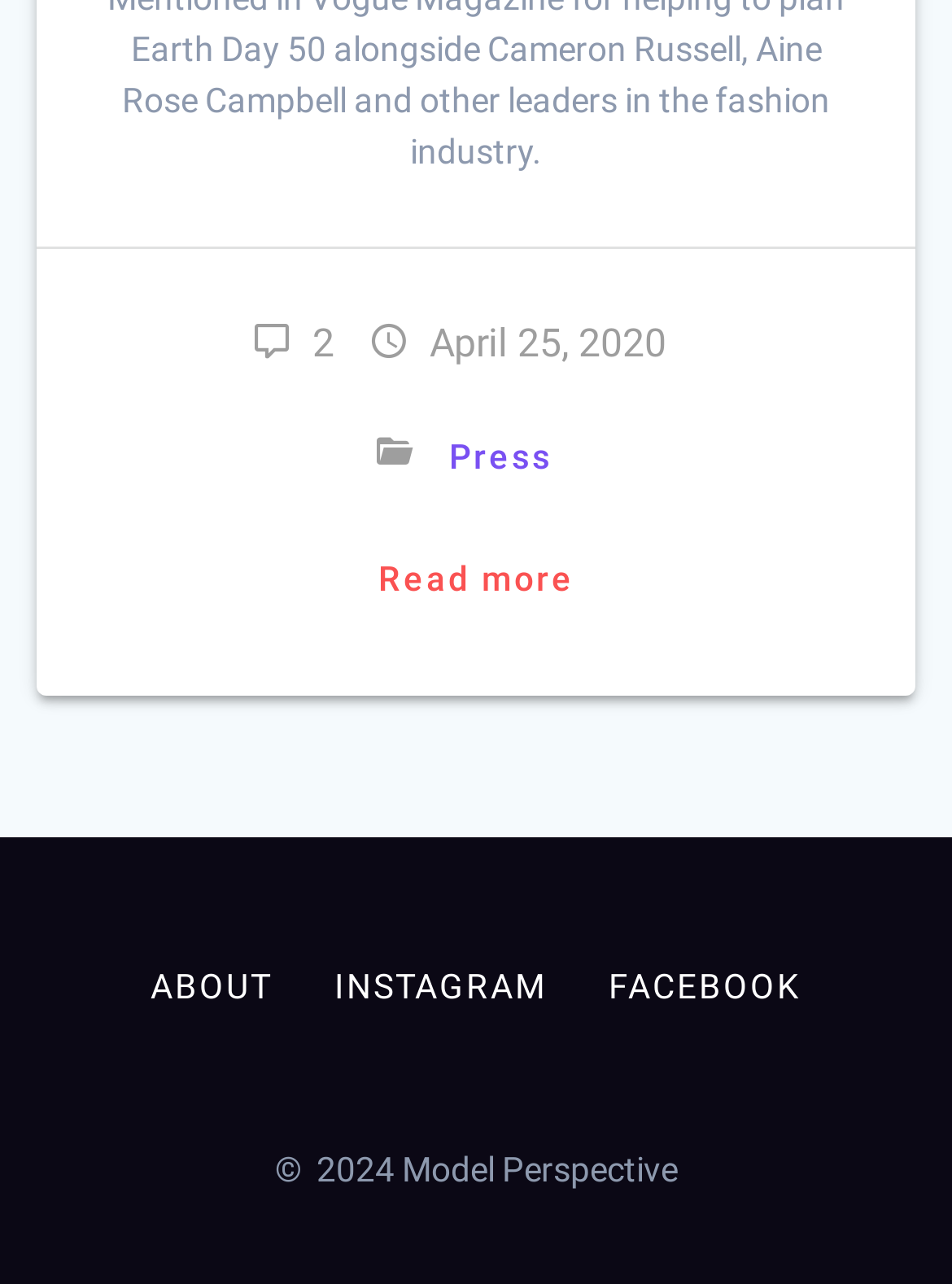Answer the question below with a single word or a brief phrase: 
What is the category of the post?

Press